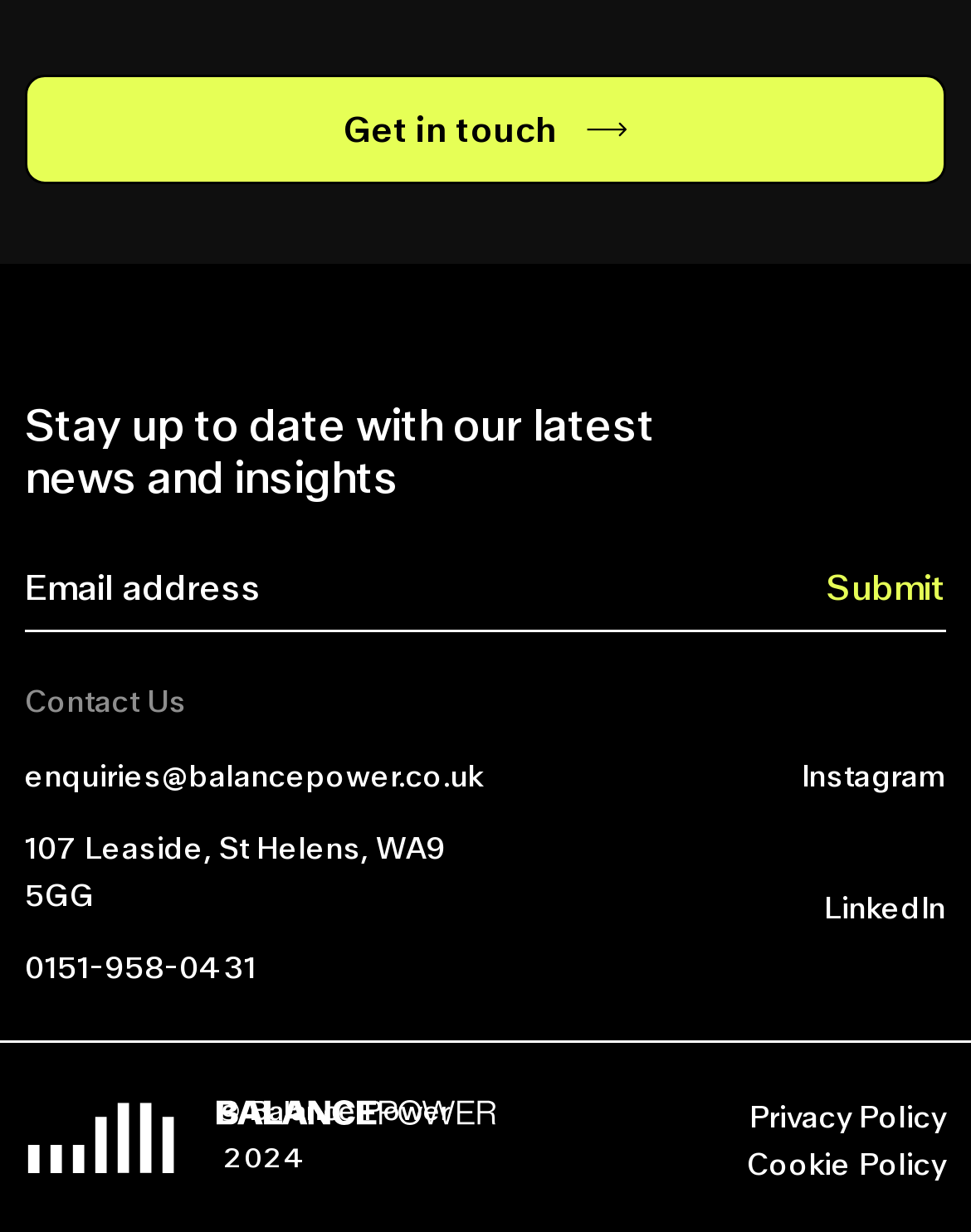Indicate the bounding box coordinates of the clickable region to achieve the following instruction: "Get in touch."

[0.026, 0.06, 0.974, 0.148]